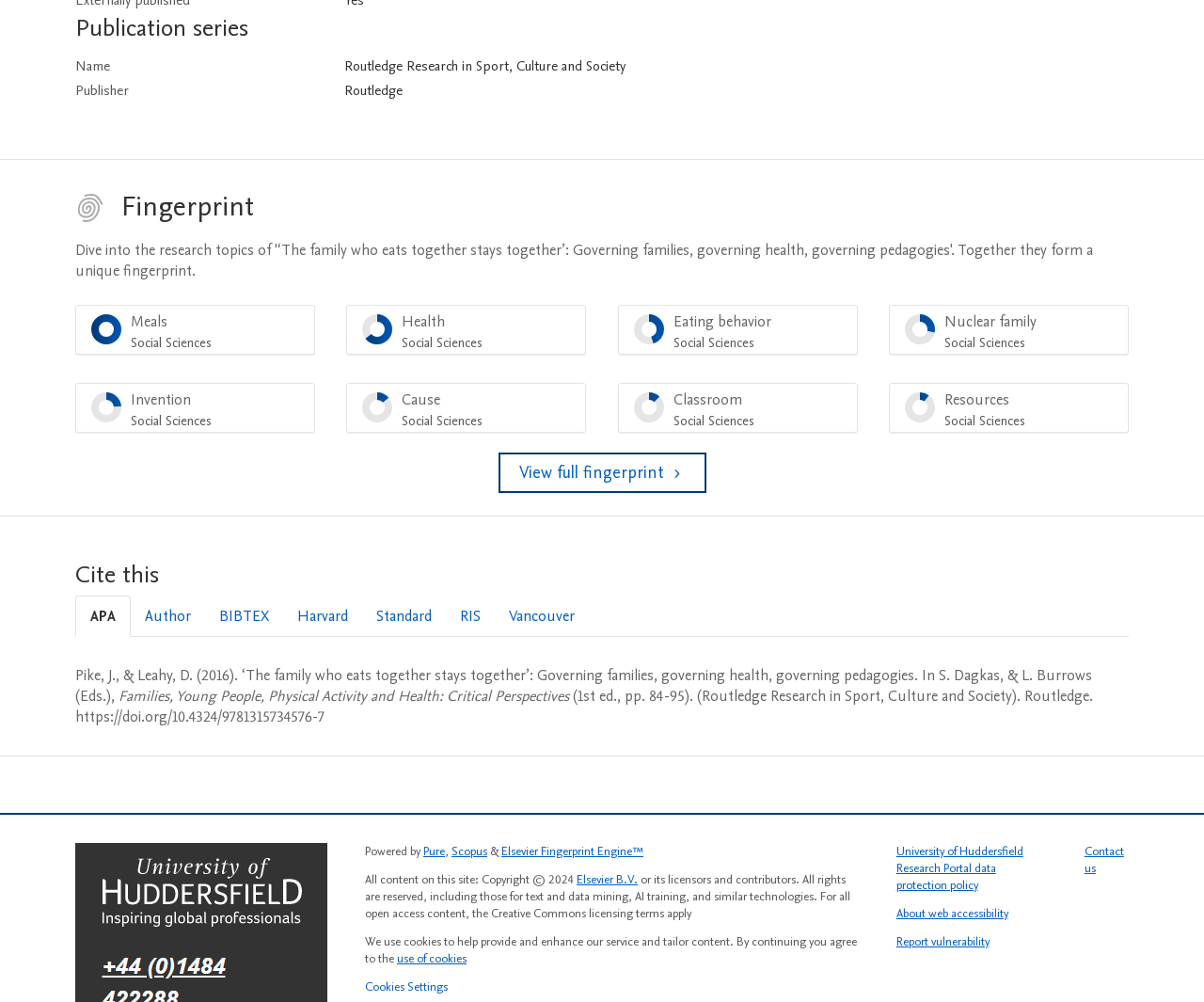Respond with a single word or phrase for the following question: 
What is the URL of the research paper?

https://doi.org/10.4324/9781315734576-7